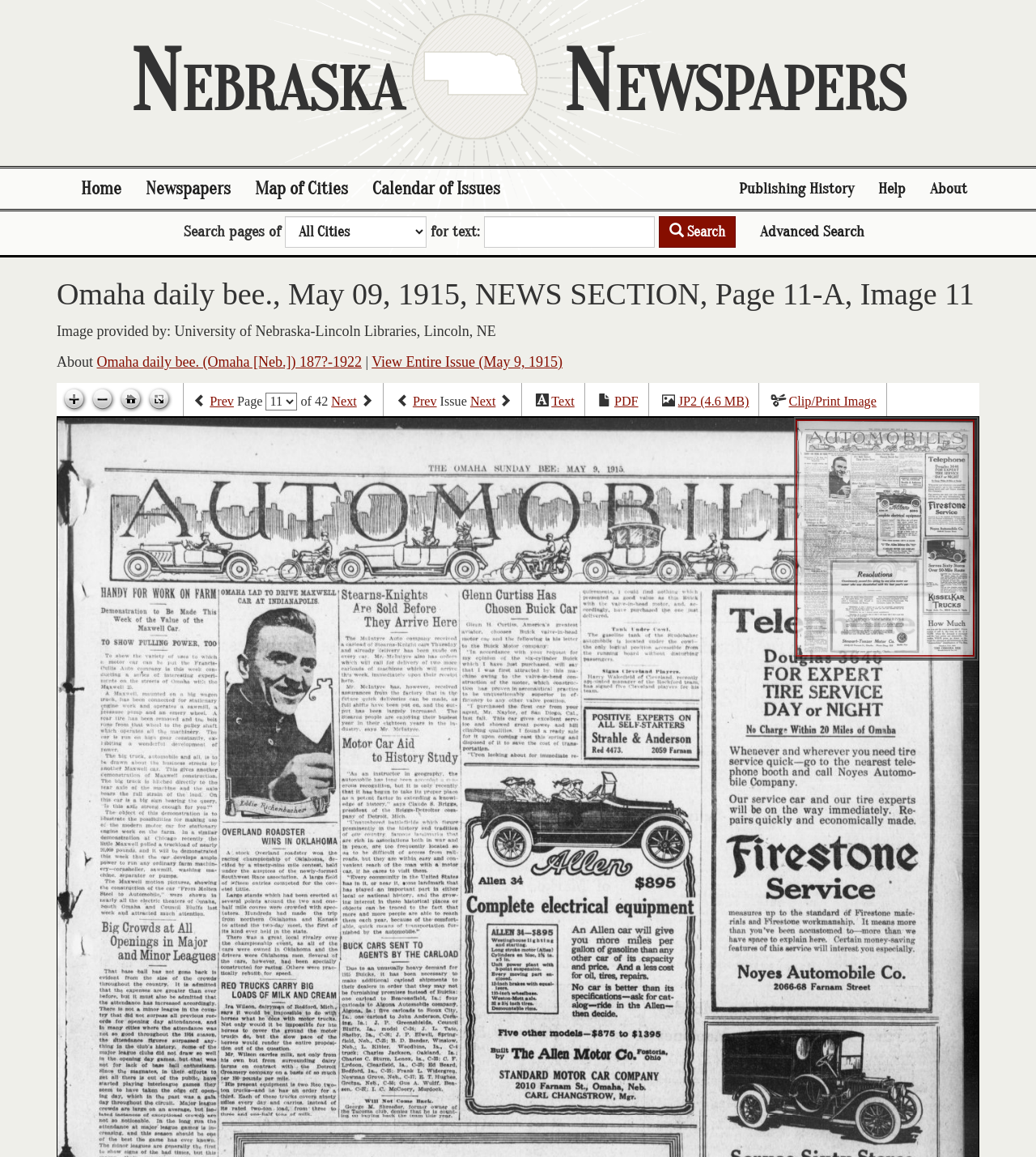What is the name of the newspaper on this page?
Look at the image and provide a detailed response to the question.

I found the answer by looking at the heading 'Omaha daily bee., May 09, 1915, NEWS SECTION, Page 11-A, Image 11' which indicates that the newspaper being displayed is the Omaha daily bee.